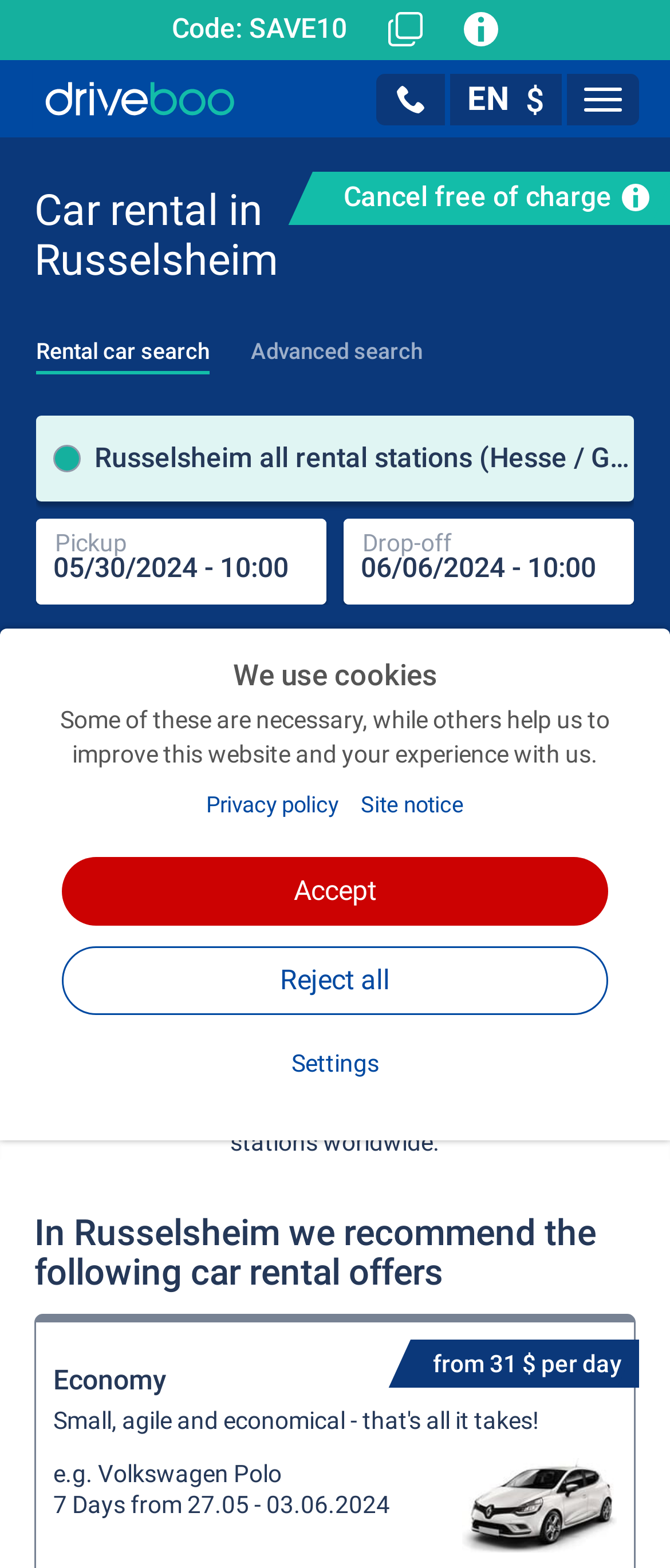Locate the bounding box coordinates of the clickable region to complete the following instruction: "Click the 'Service team' button."

[0.562, 0.047, 0.664, 0.08]